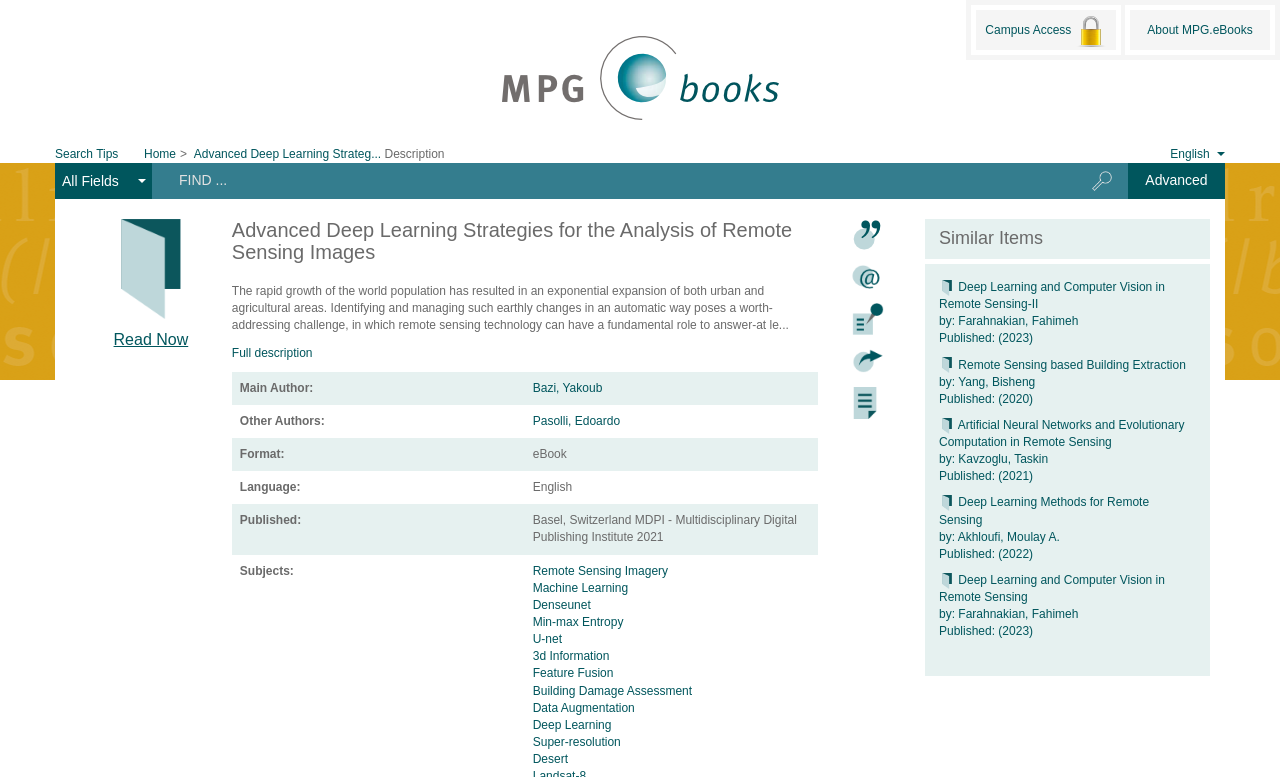Describe all the visual and textual components of the webpage comprehensively.

The webpage is an eBook description page on the MPG.eBooks platform. At the top, there are several links, including "Campus Access", "About MPG.eBooks", "Skip to content", and a search bar with a "Search Tips" link. Below the search bar, there is a navigation menu with links to "Home", "Advanced Deep Learning Strategies for the Analysis of Remote Sensing Images", and a ">" symbol.

The main content of the page is a description of the eBook "Advanced Deep Learning Strategies for the Analysis of Remote Sensing Images". The eBook's title is displayed prominently, followed by a brief summary of the book's content, which discusses the use of remote sensing technology to identify and manage changes in urban and agricultural areas.

Below the summary, there is a "Full description" link, which expands to reveal more details about the eBook, including its main author, other authors, format, language, and publication information. There are also several links to related topics, such as "Remote Sensing Imagery", "Machine Learning", and "Deep Learning".

To the right of the eBook description, there are several links to related actions, including "Cite this", "Email this", "Add to Book List", "Export Record", and "View Book List". Below these links, there is a section titled "Similar Items", which lists several other eBooks related to remote sensing and deep learning, along with their authors and publication dates.